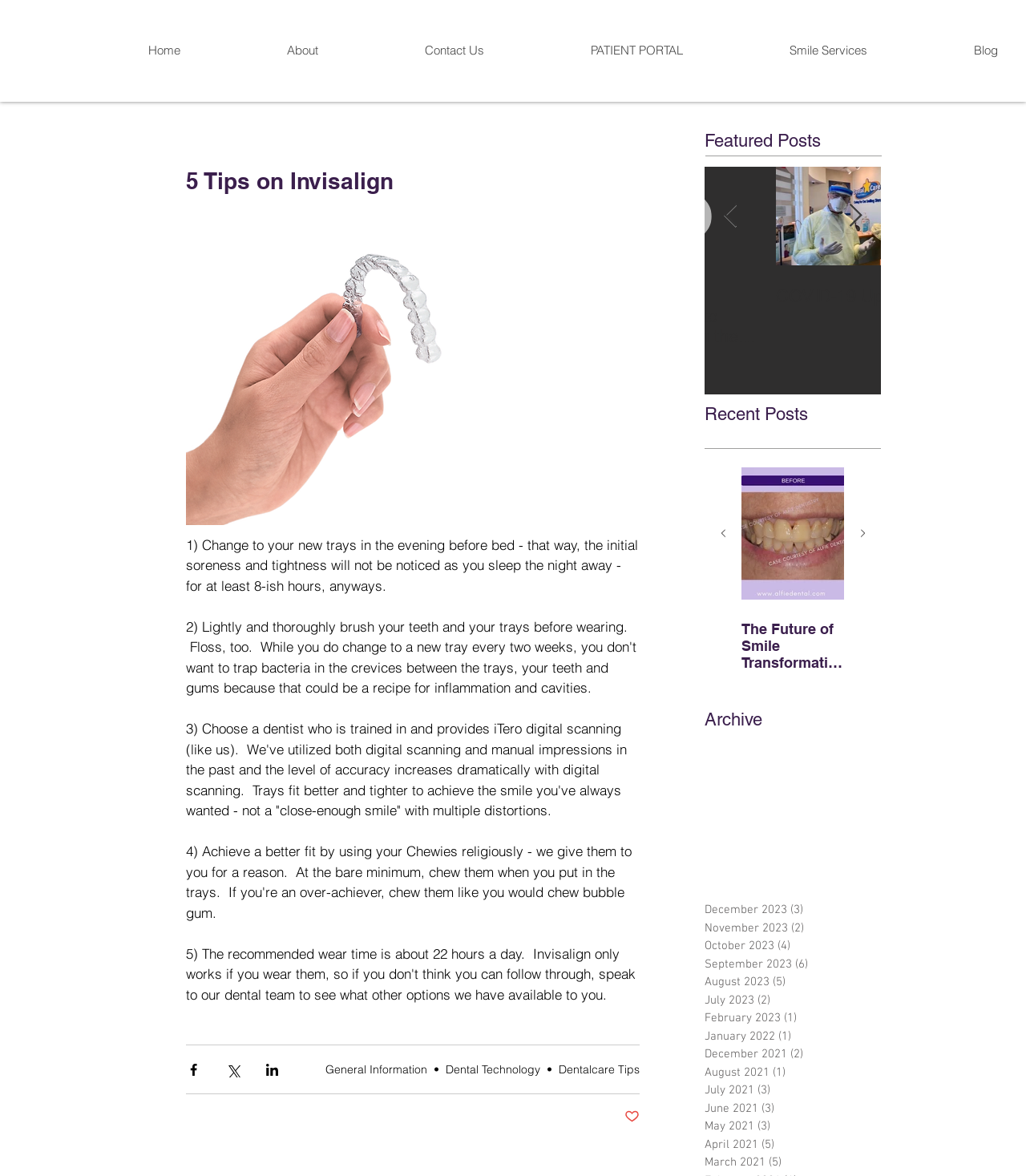Given the description of the UI element: "PATIENT PORTAL", predict the bounding box coordinates in the form of [left, top, right, bottom], with each value being a float between 0 and 1.

[0.523, 0.02, 0.717, 0.065]